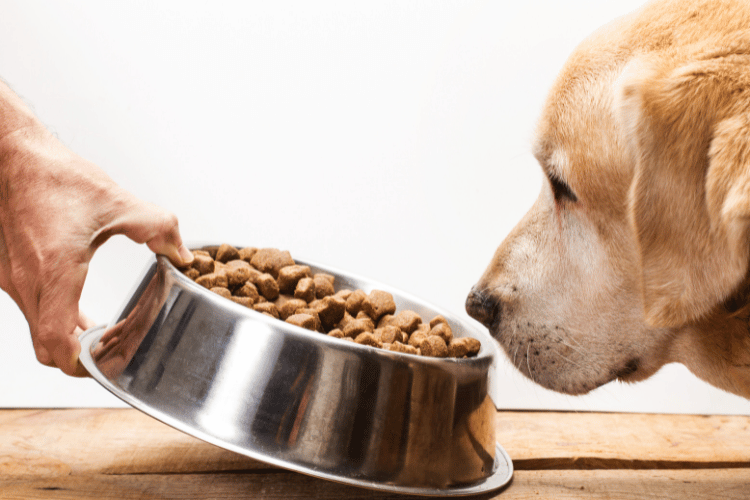What is the background of the image like?
Please provide a single word or phrase answer based on the image.

Clean and minimal